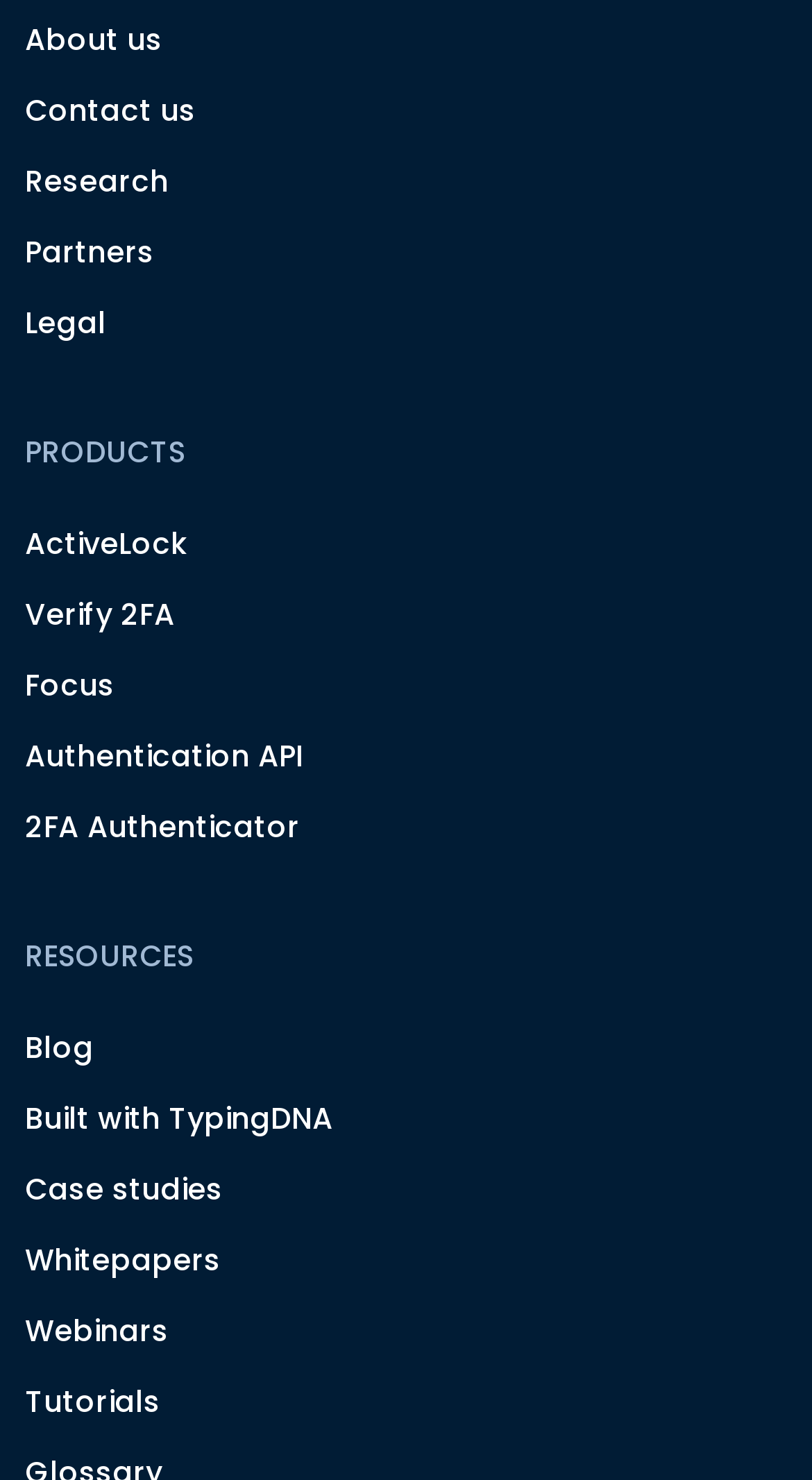Determine the bounding box coordinates of the clickable element necessary to fulfill the instruction: "visit the Webinars page". Provide the coordinates as four float numbers within the 0 to 1 range, i.e., [left, top, right, bottom].

[0.031, 0.875, 0.969, 0.923]